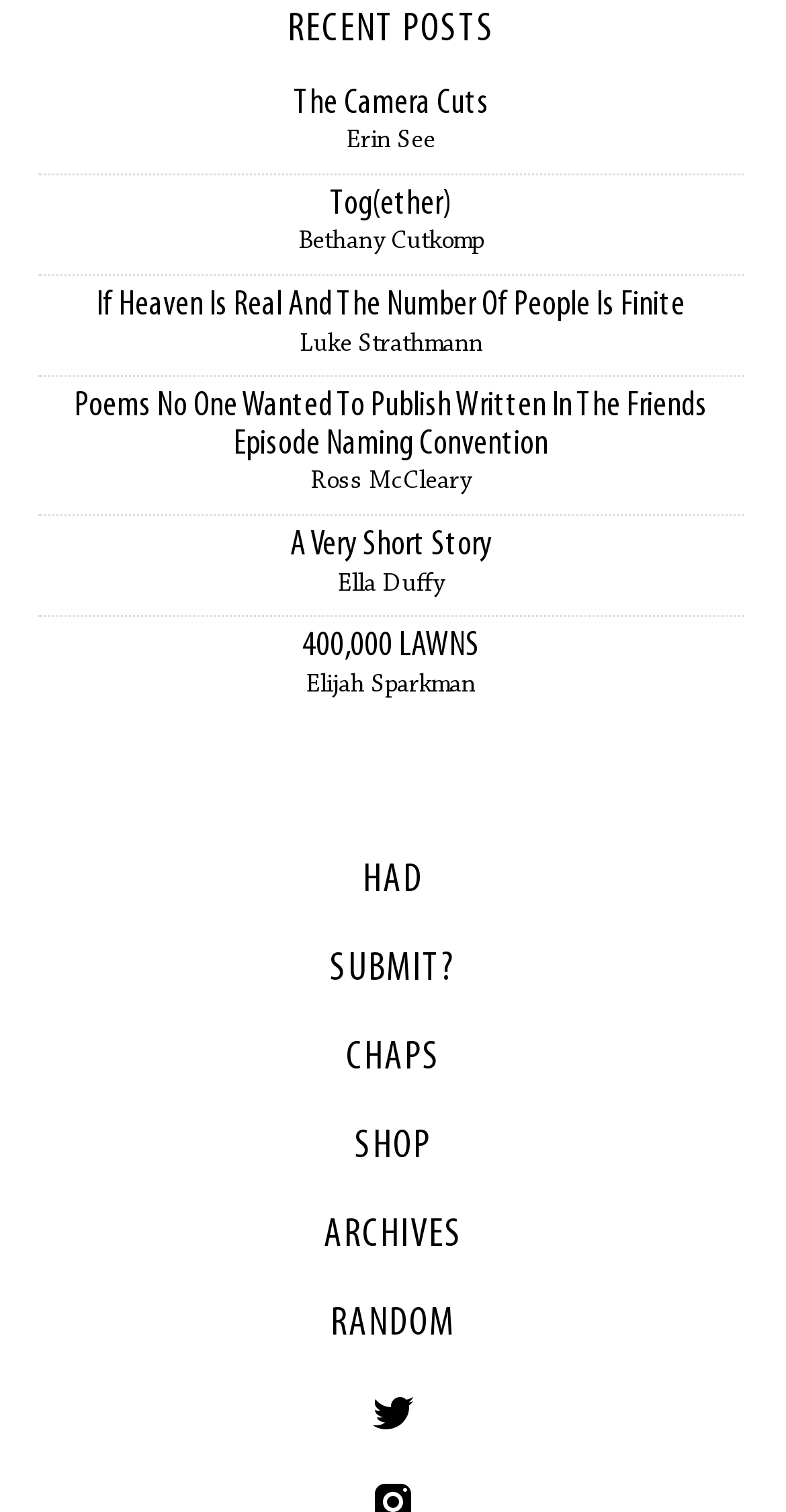Bounding box coordinates are given in the format (top-left x, top-left y, bottom-right x, bottom-right y). All values should be floating point numbers between 0 and 1. Provide the bounding box coordinate for the UI element described as: Menu

None